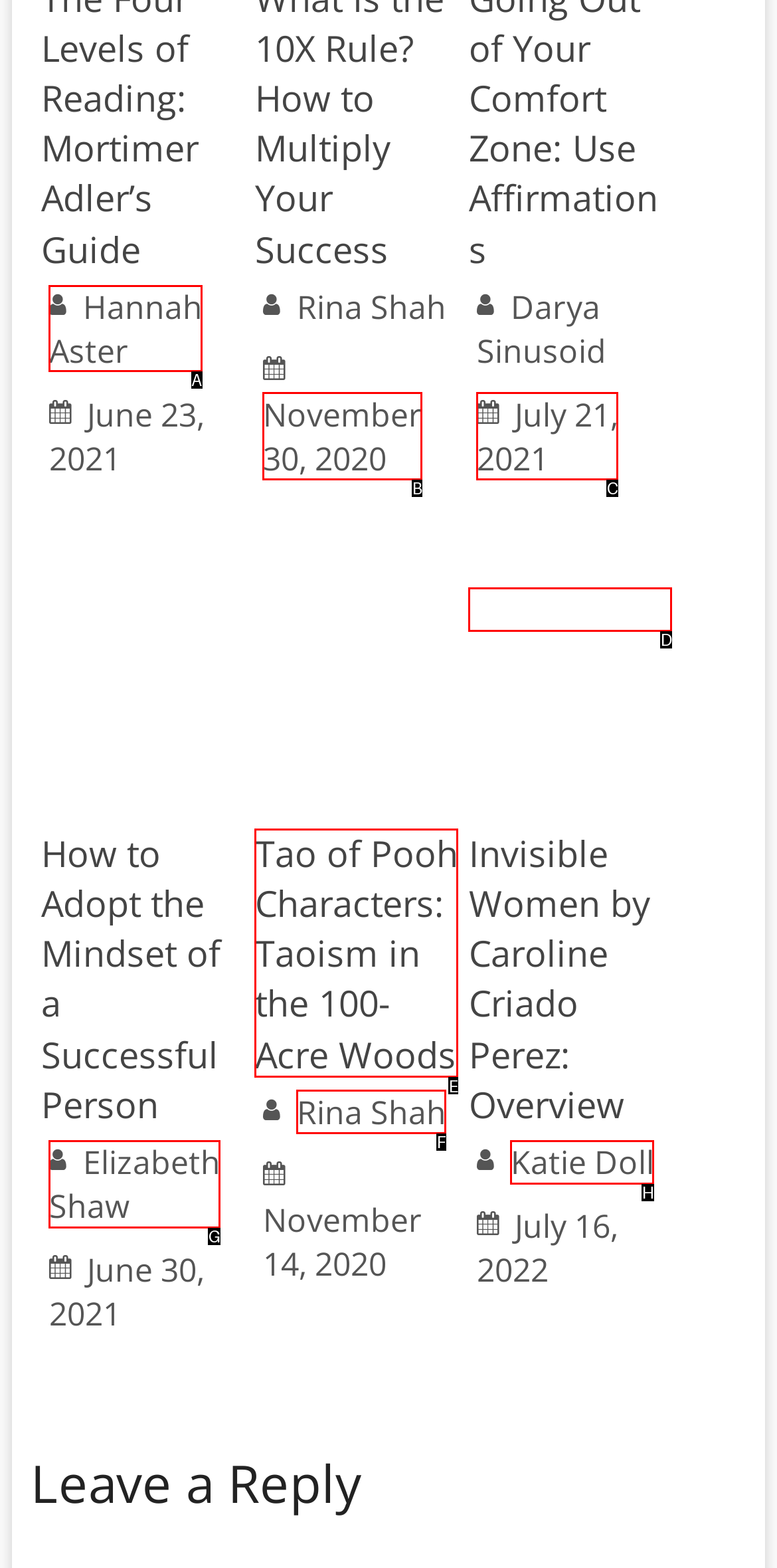Select the appropriate HTML element to click for the following task: View article by Hannah Aster
Answer with the letter of the selected option from the given choices directly.

A